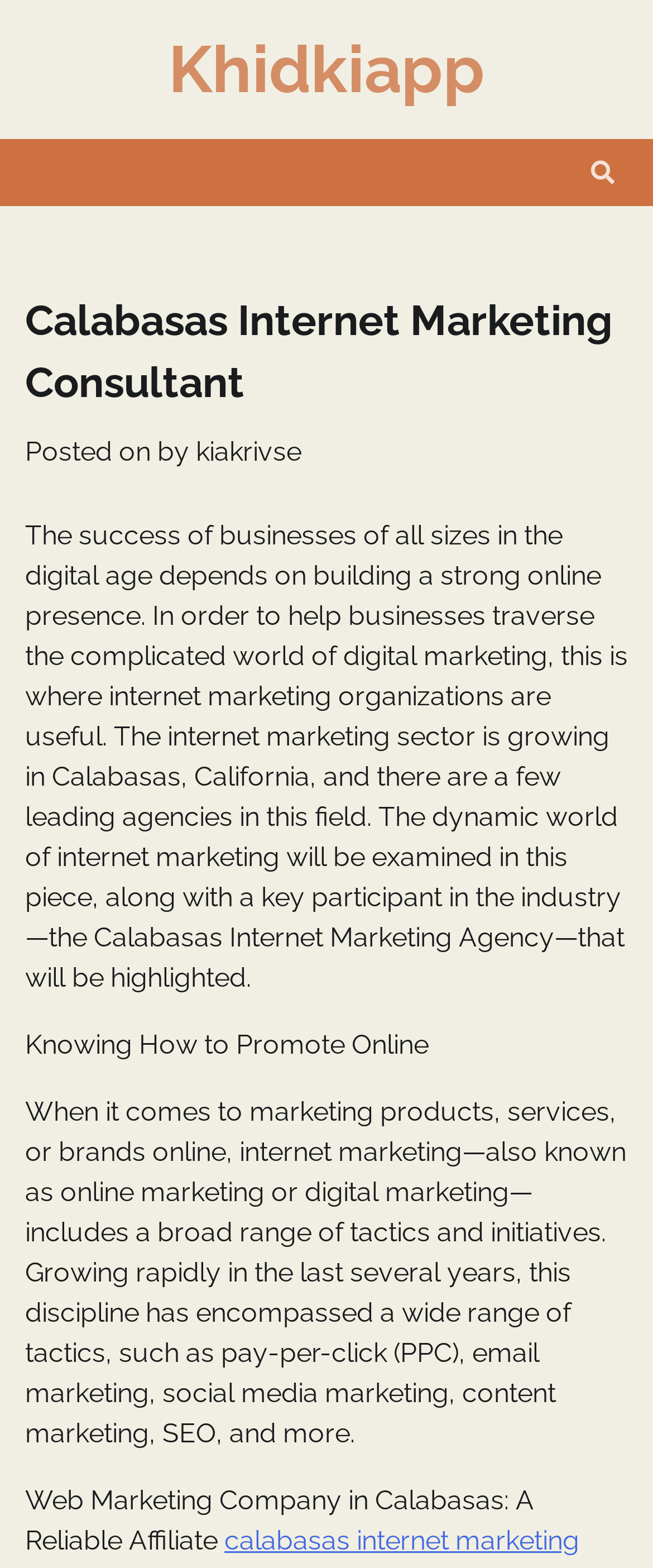Answer succinctly with a single word or phrase:
What is the purpose of internet marketing organizations?

To help businesses build a strong online presence